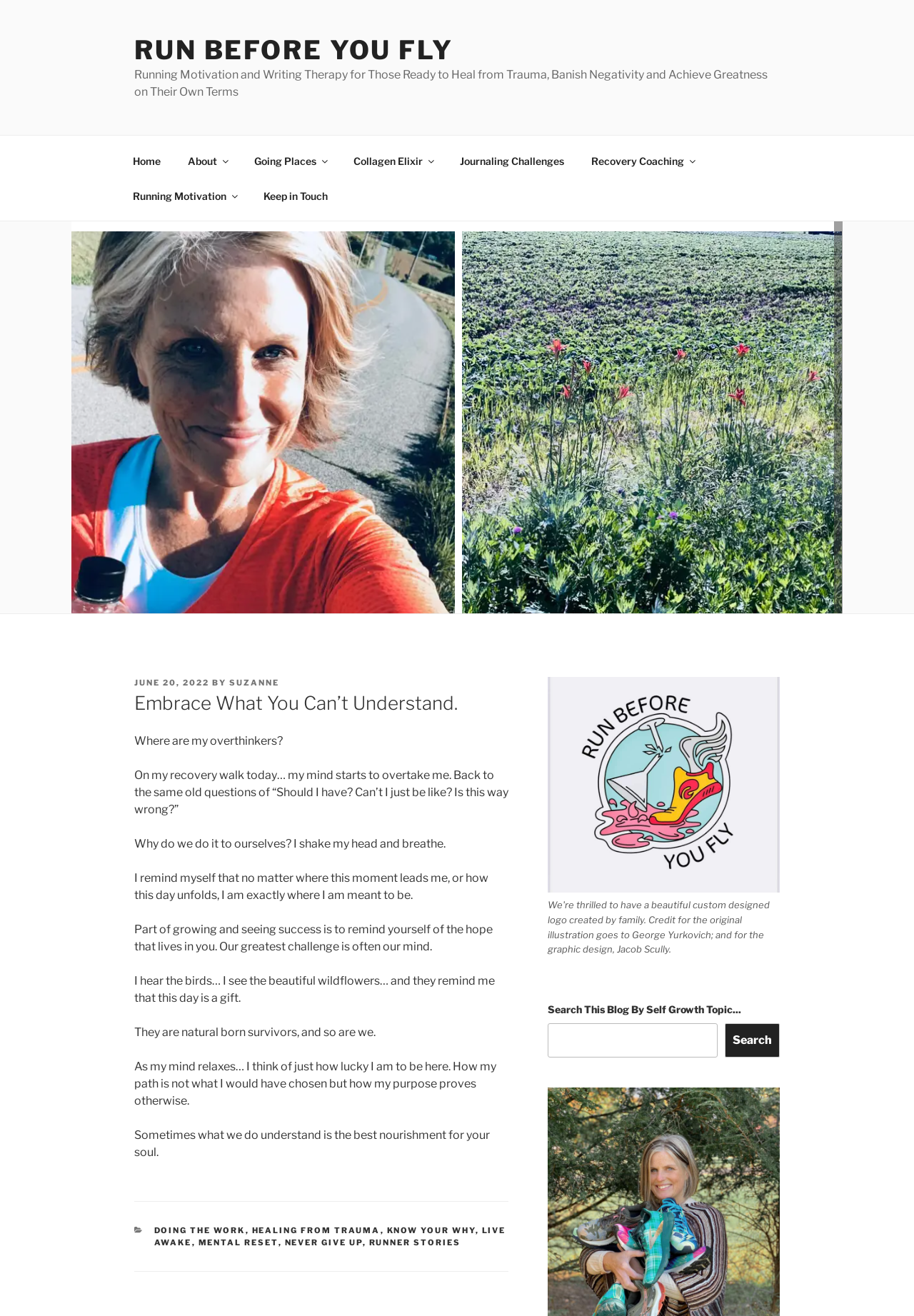Determine the bounding box coordinates for the clickable element required to fulfill the instruction: "Click on 'Home'". Provide the coordinates as four float numbers between 0 and 1, i.e., [left, top, right, bottom].

[0.131, 0.109, 0.189, 0.135]